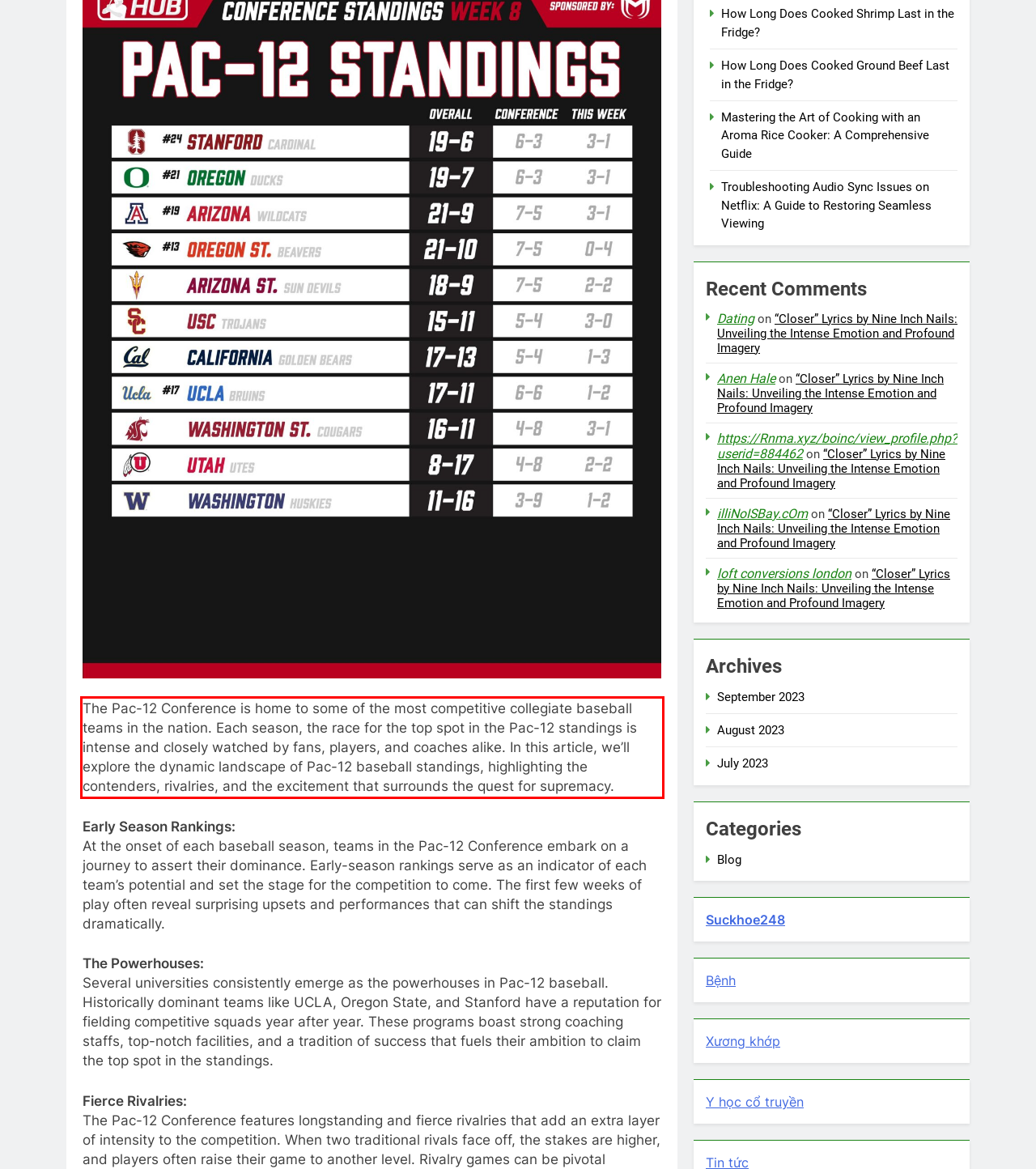From the screenshot of the webpage, locate the red bounding box and extract the text contained within that area.

The Pac-12 Conference is home to some of the most competitive collegiate baseball teams in the nation. Each season, the race for the top spot in the Pac-12 standings is intense and closely watched by fans, players, and coaches alike. In this article, we’ll explore the dynamic landscape of Pac-12 baseball standings, highlighting the contenders, rivalries, and the excitement that surrounds the quest for supremacy.